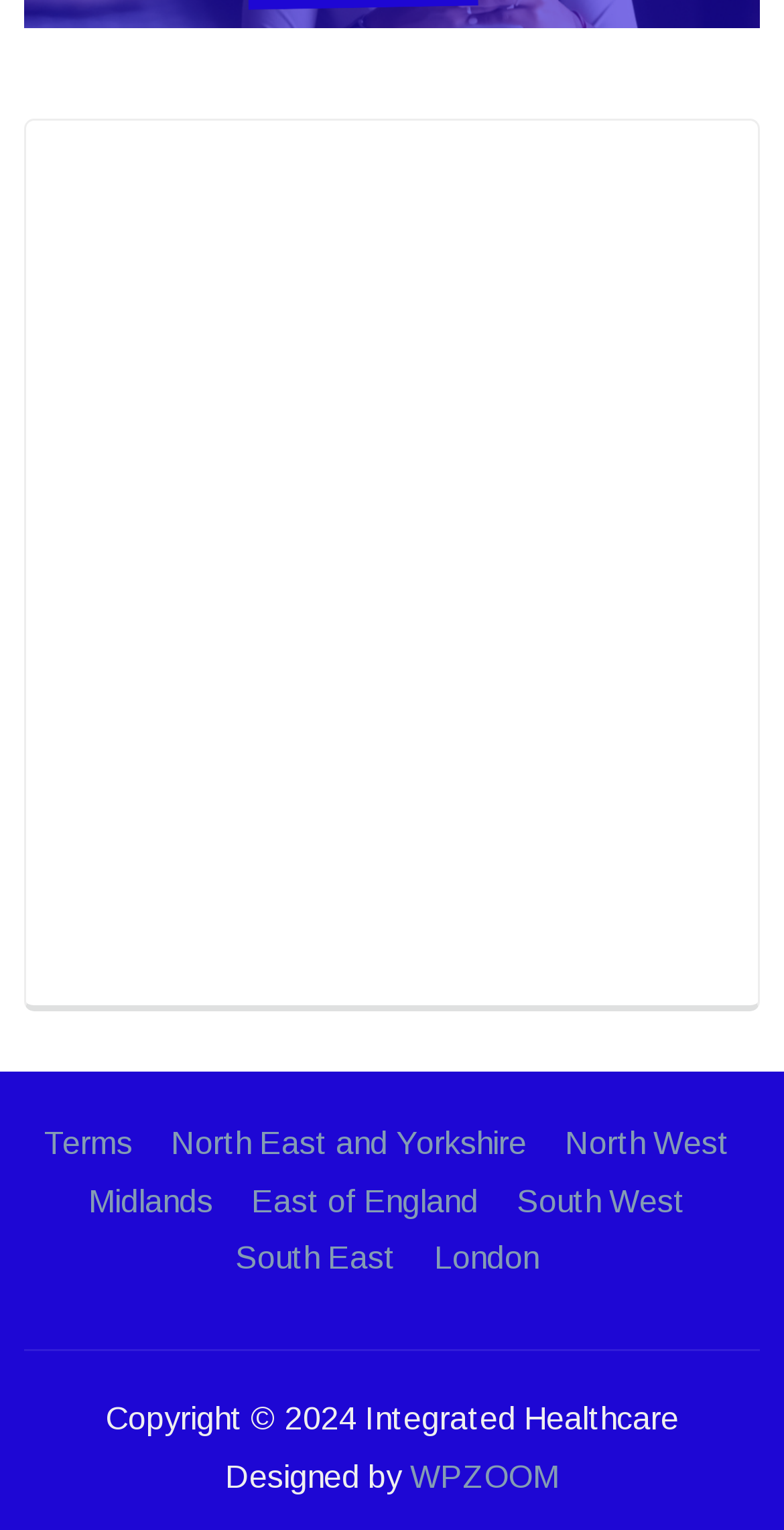Identify the bounding box coordinates of the element to click to follow this instruction: 'Visit WPZOOM'. Ensure the coordinates are four float values between 0 and 1, provided as [left, top, right, bottom].

[0.523, 0.954, 0.713, 0.976]